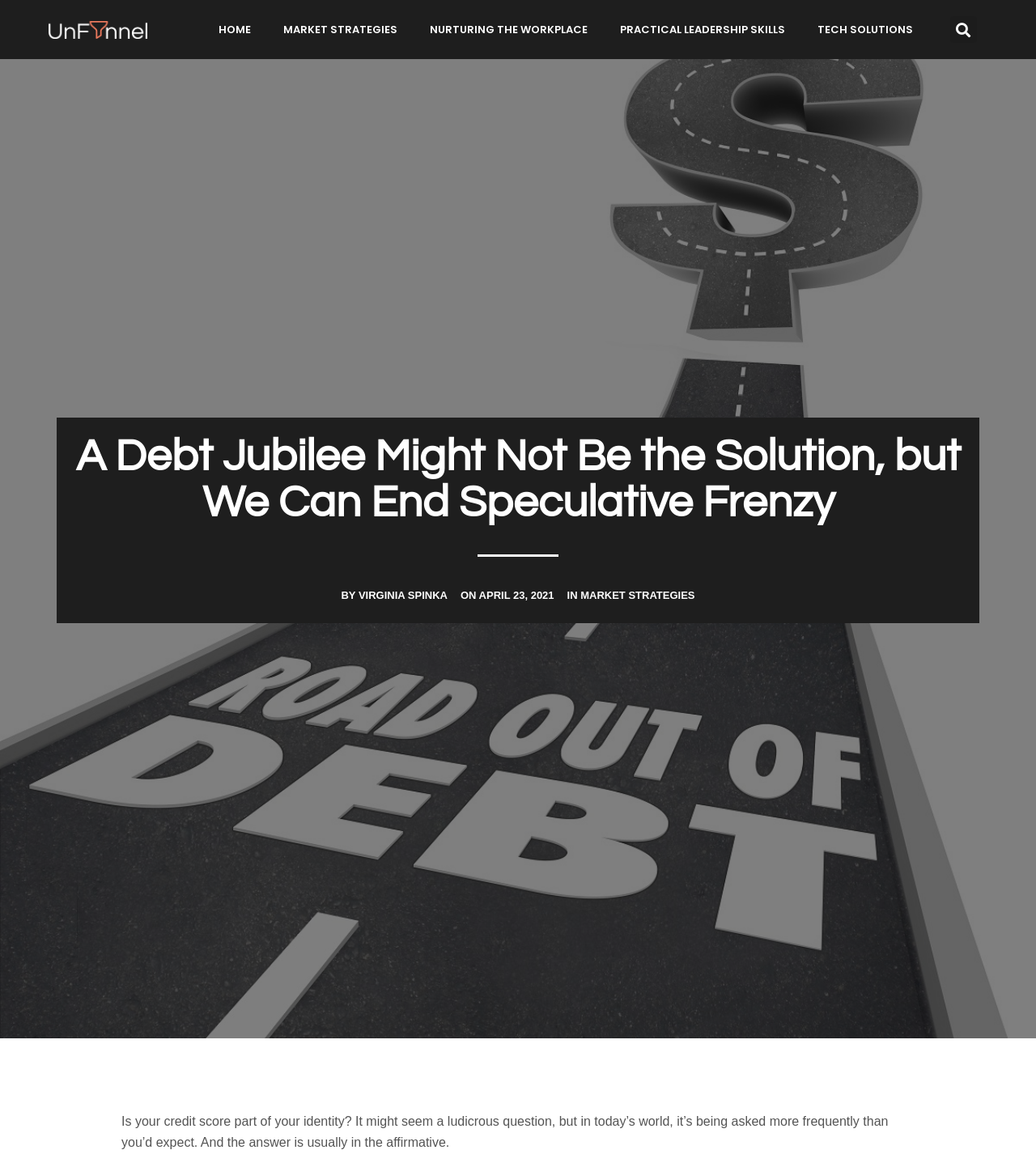Determine the main heading text of the webpage.

A Debt Jubilee Might Not Be the Solution, but We Can End Speculative Frenzy